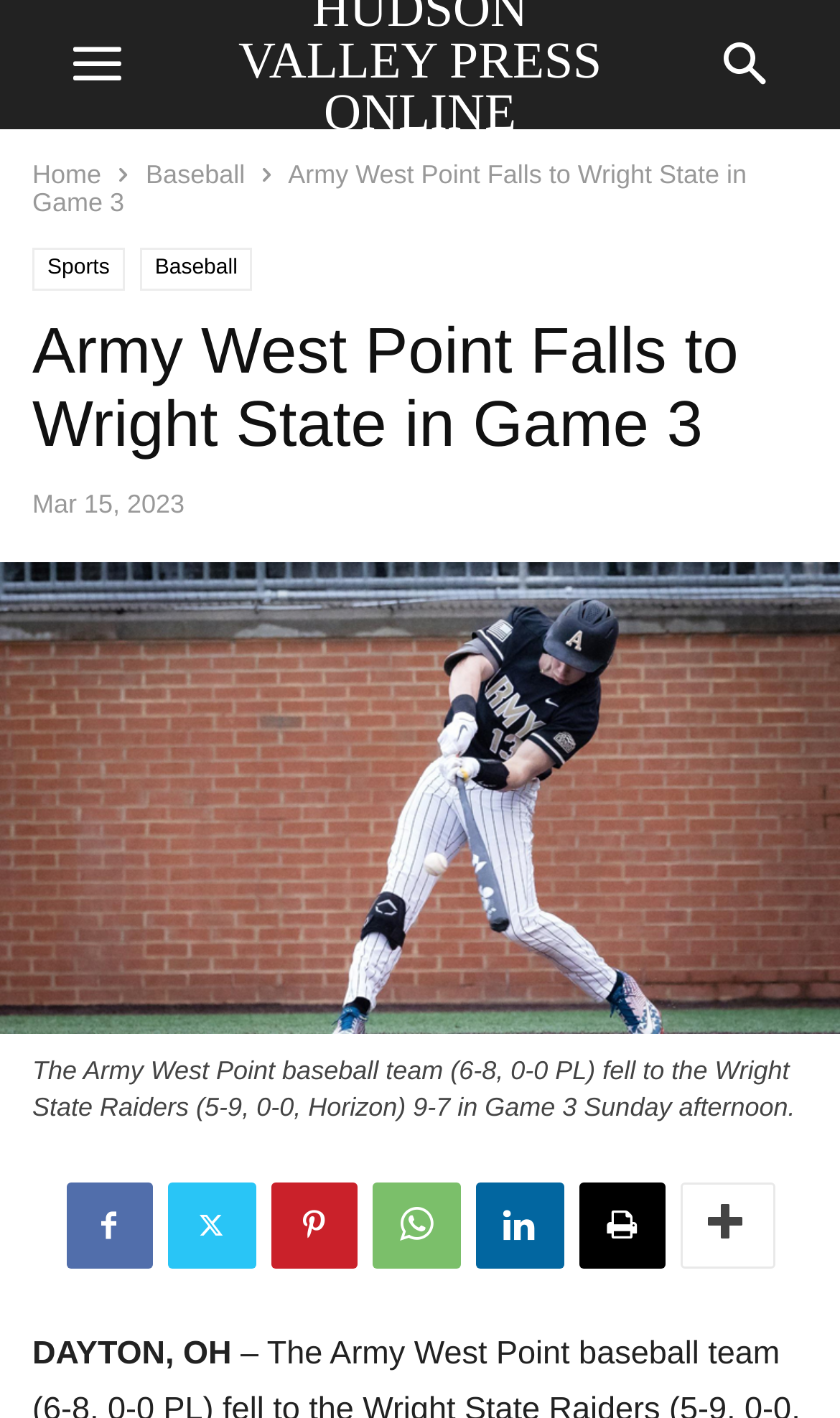Could you please study the image and provide a detailed answer to the question:
What is the date of the baseball game?

The date of the baseball game can be found in the time element, which displays 'Mar 15, 2023'.